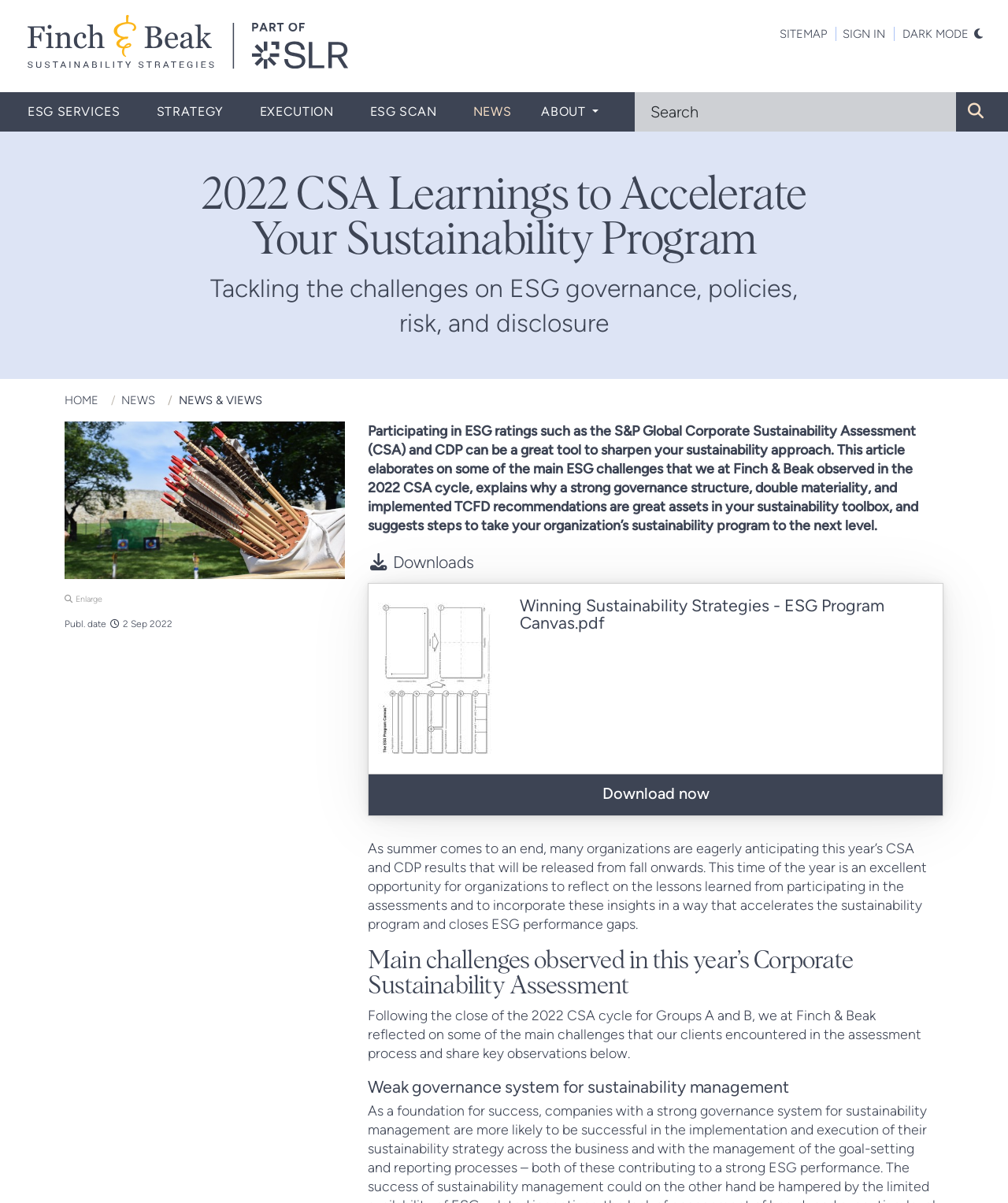What is the main challenge observed in the Corporate Sustainability Assessment?
Make sure to answer the question with a detailed and comprehensive explanation.

The main challenge observed in the Corporate Sustainability Assessment is mentioned in the article as a 'Weak governance system for sustainability management'. This is one of the key observations shared by the authors based on their experience with the 2022 CSA cycle.